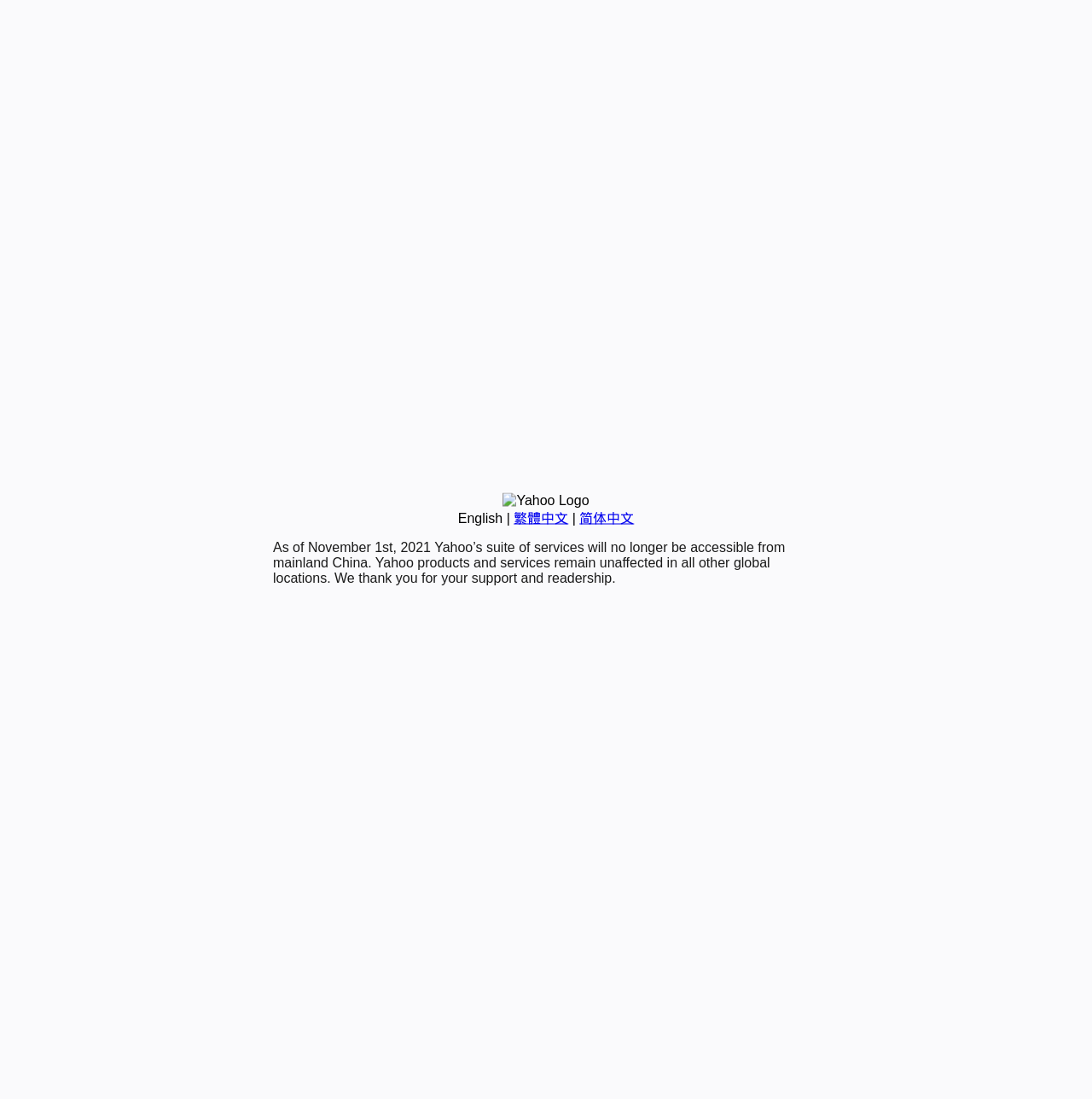Using the description: "English", identify the bounding box of the corresponding UI element in the screenshot.

[0.419, 0.465, 0.46, 0.478]